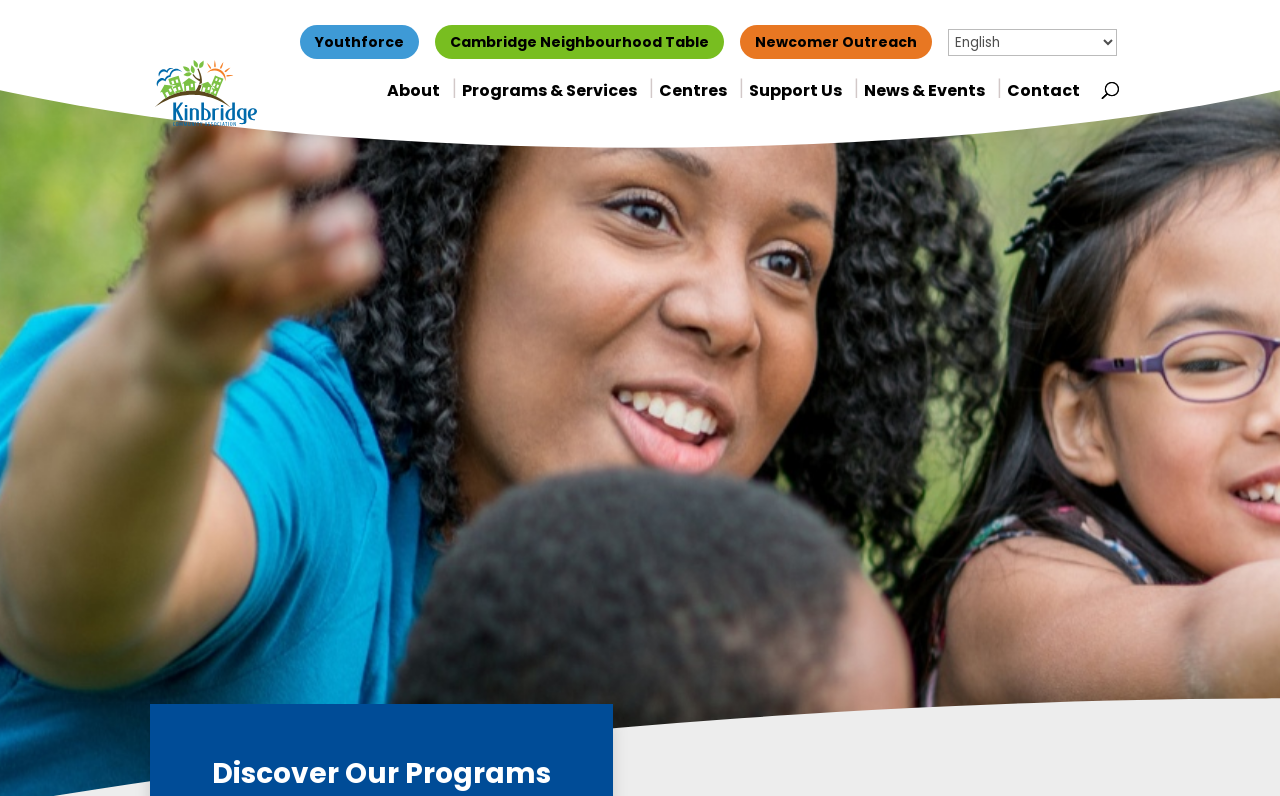Identify the bounding box coordinates for the UI element described as: "(352) 369-8700". The coordinates should be provided as four floats between 0 and 1: [left, top, right, bottom].

None